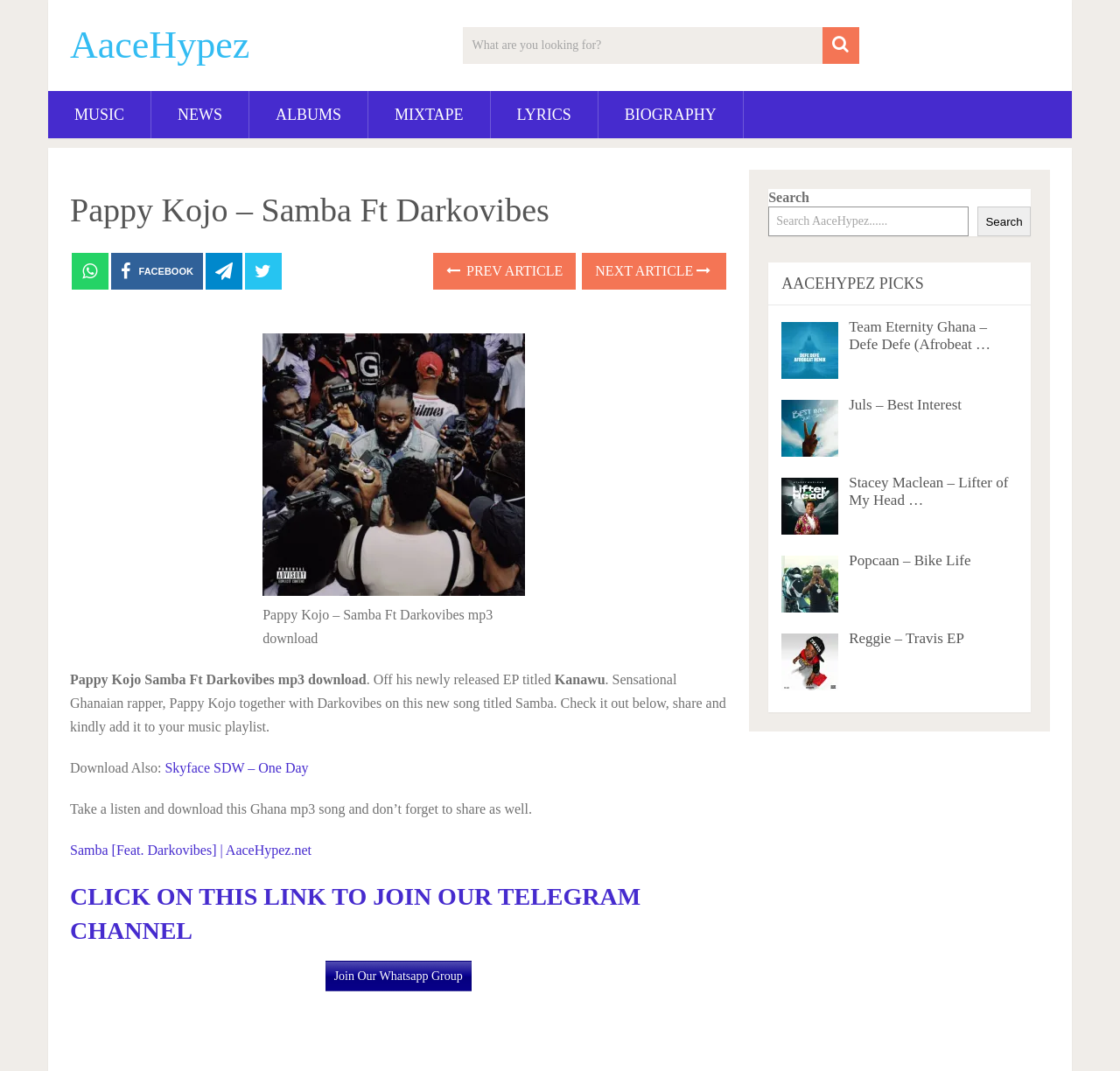Identify the bounding box coordinates of the clickable region necessary to fulfill the following instruction: "Download Pappy Kojo – Samba Ft Darkovibes mp3". The bounding box coordinates should be four float numbers between 0 and 1, i.e., [left, top, right, bottom].

[0.235, 0.545, 0.469, 0.559]